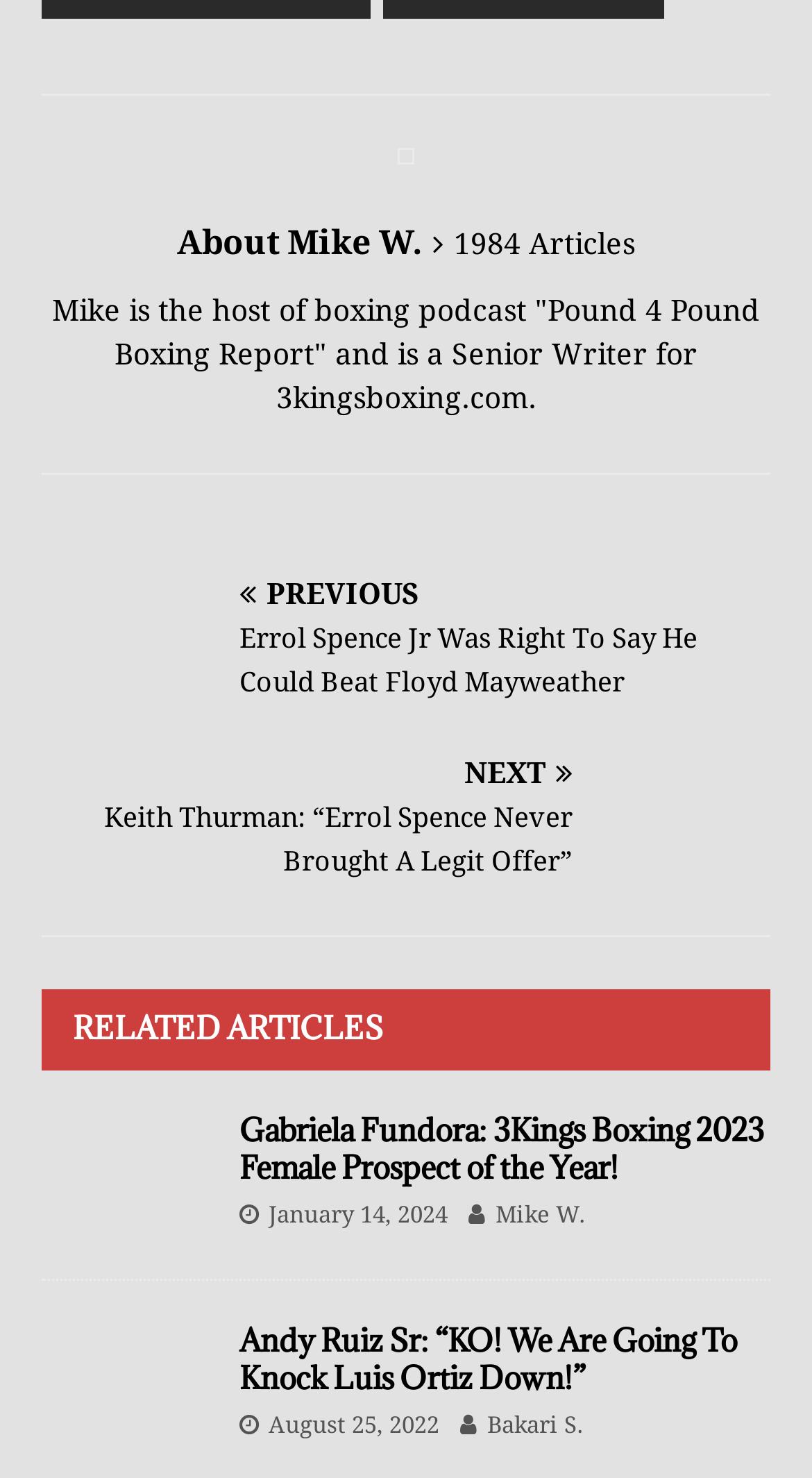Identify the bounding box coordinates of the region that needs to be clicked to carry out this instruction: "Read about Errol Spence Jr. vs Floyd Mayweather". Provide these coordinates as four float numbers ranging from 0 to 1, i.e., [left, top, right, bottom].

[0.051, 0.392, 0.949, 0.477]